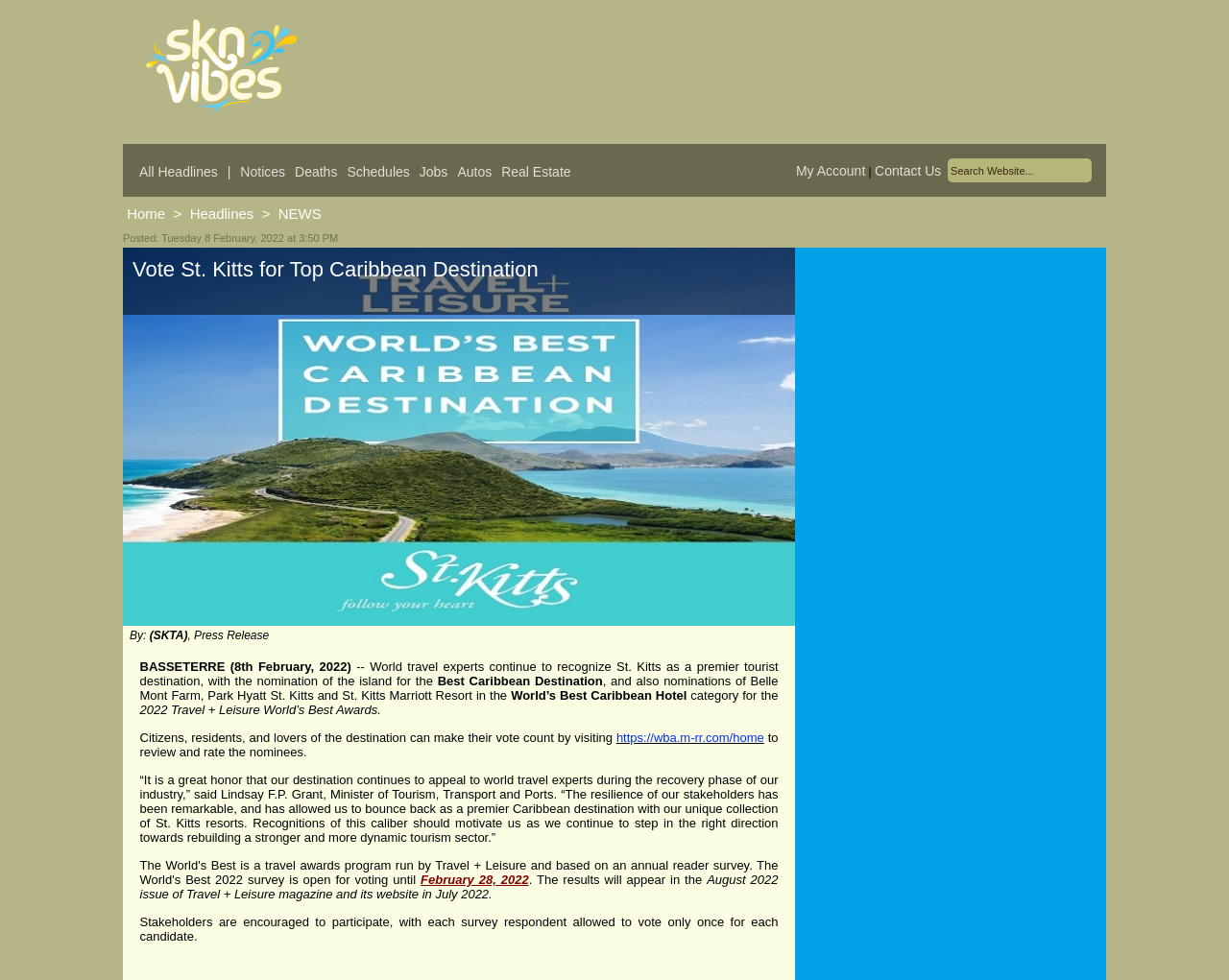Offer a comprehensive description of the webpage’s content and structure.

The webpage is divided into several sections. At the top, there is a navigation bar with links to the homepage, headlines, notices, deaths, schedules, jobs, autos, and real estate. Below the navigation bar, there is a section with a heading that reads "NEWS Posted: Tuesday 8 February, 2022 at 3:50 PM" and has links to "Home", "Headlines", and "NEWS".

The main content of the webpage is an advertisement that takes up most of the page, with a heading that reads "Vote St. Kitts for Top Caribbean Destination" and a subheading that reads "Advertisement". The advertisement is displayed in an iframe.

To the top-right of the advertisement, there is a search bar where users can input text to search the website. Above the search bar, there are links to "My Account" and "Contact Us".

At the bottom of the page, there is a footer section with a copyright notice and a link to the press release, attributed to "By: (SKTA), Press Release".